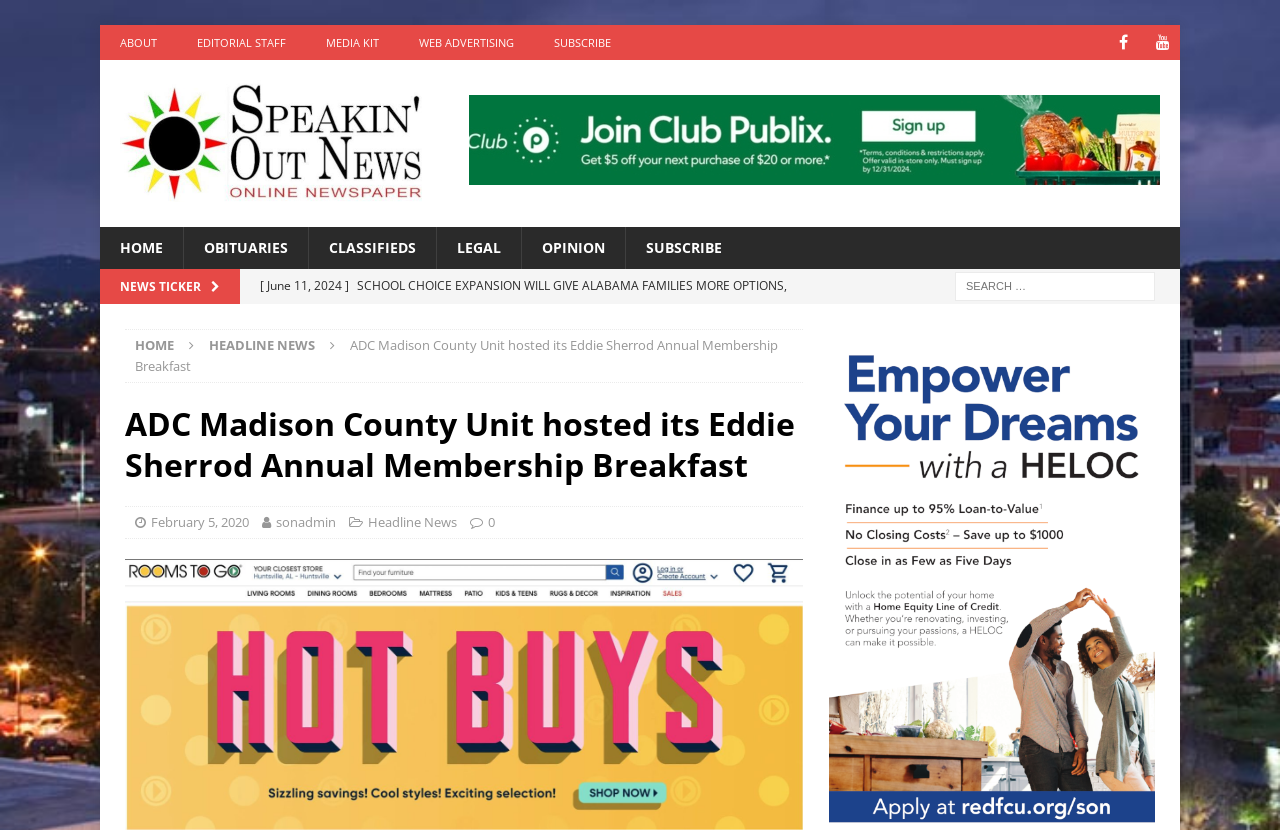Please identify the bounding box coordinates for the region that you need to click to follow this instruction: "Click on ABOUT link".

[0.078, 0.03, 0.138, 0.072]